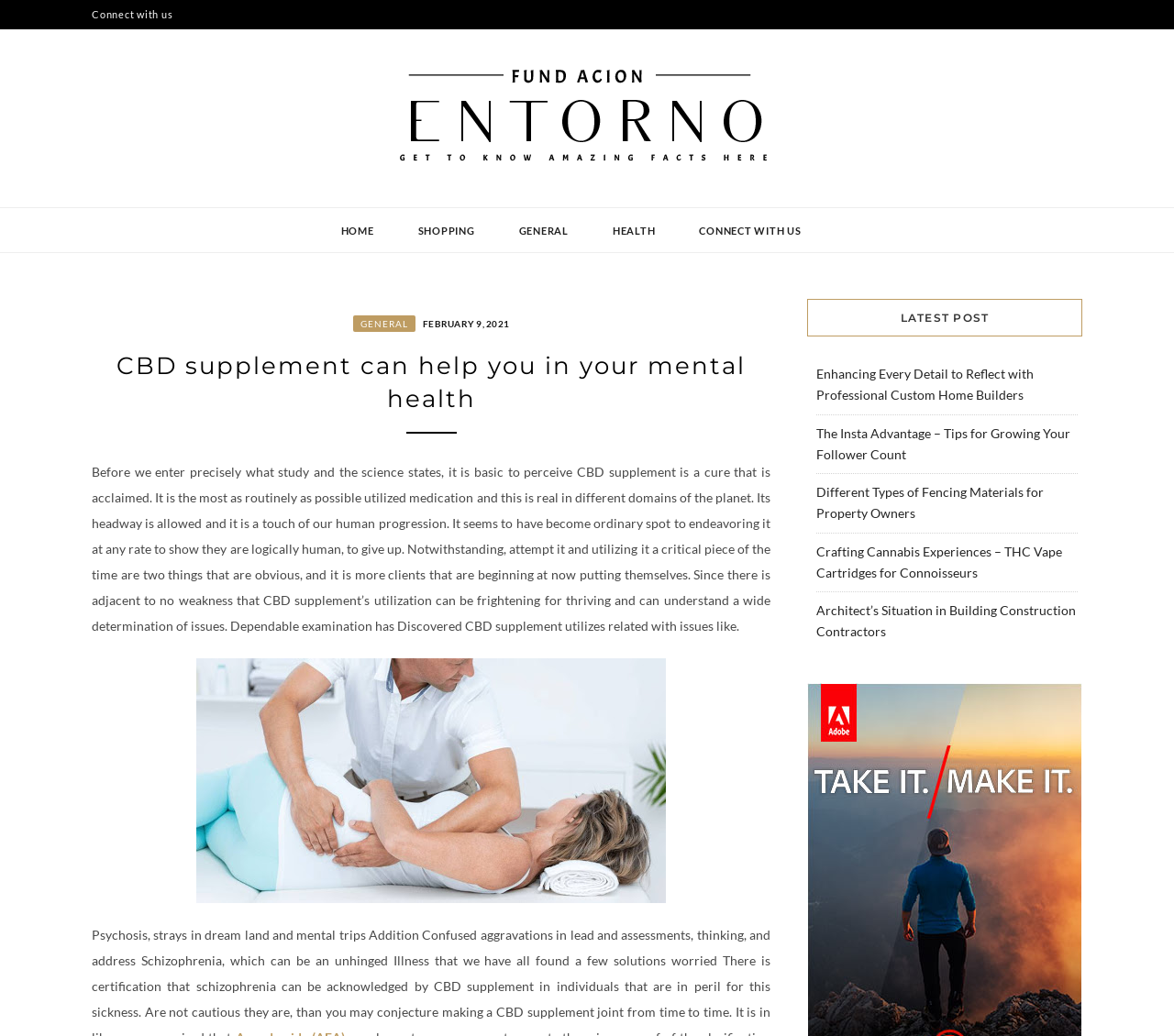Identify and extract the main heading of the webpage.

FUND ACION ENTORNO